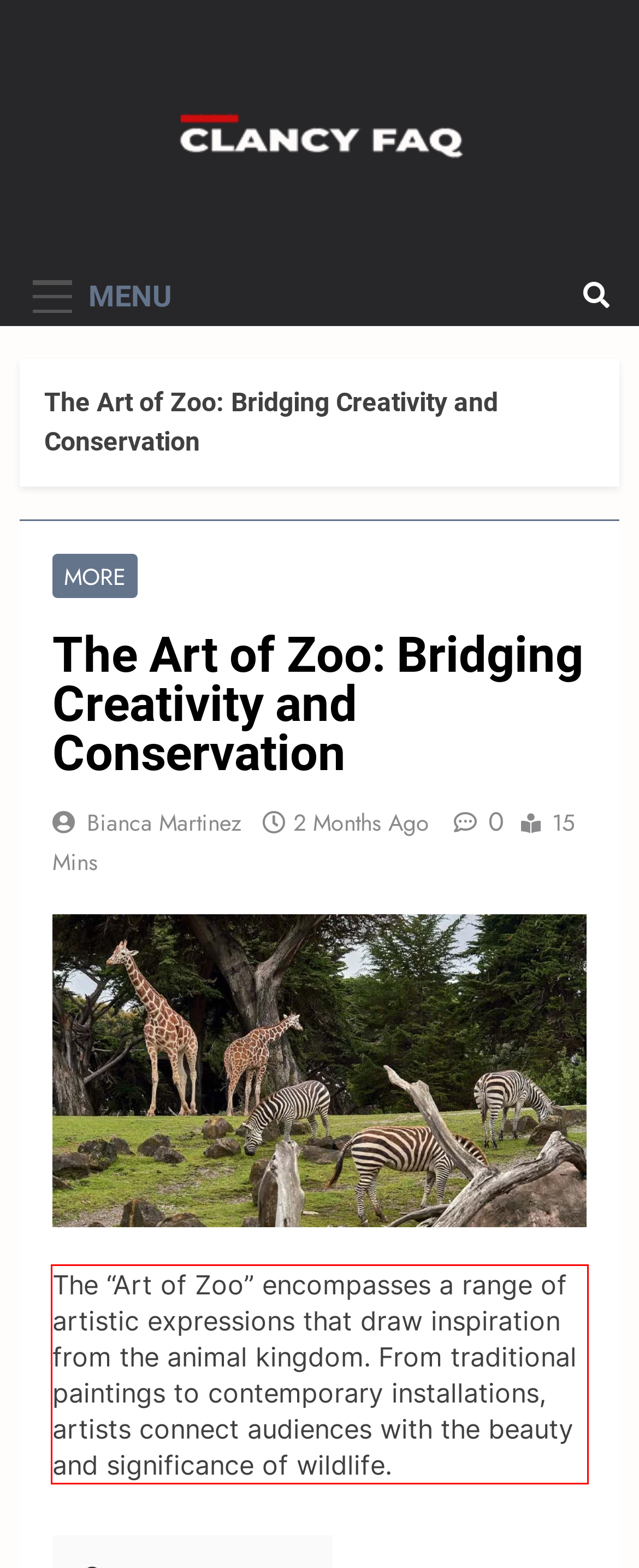Look at the provided screenshot of the webpage and perform OCR on the text within the red bounding box.

The “Art of Zoo” encompasses a range of artistic expressions that draw inspiration from the animal kingdom. From traditional paintings to contemporary installations, artists connect audiences with the beauty and significance of wildlife.